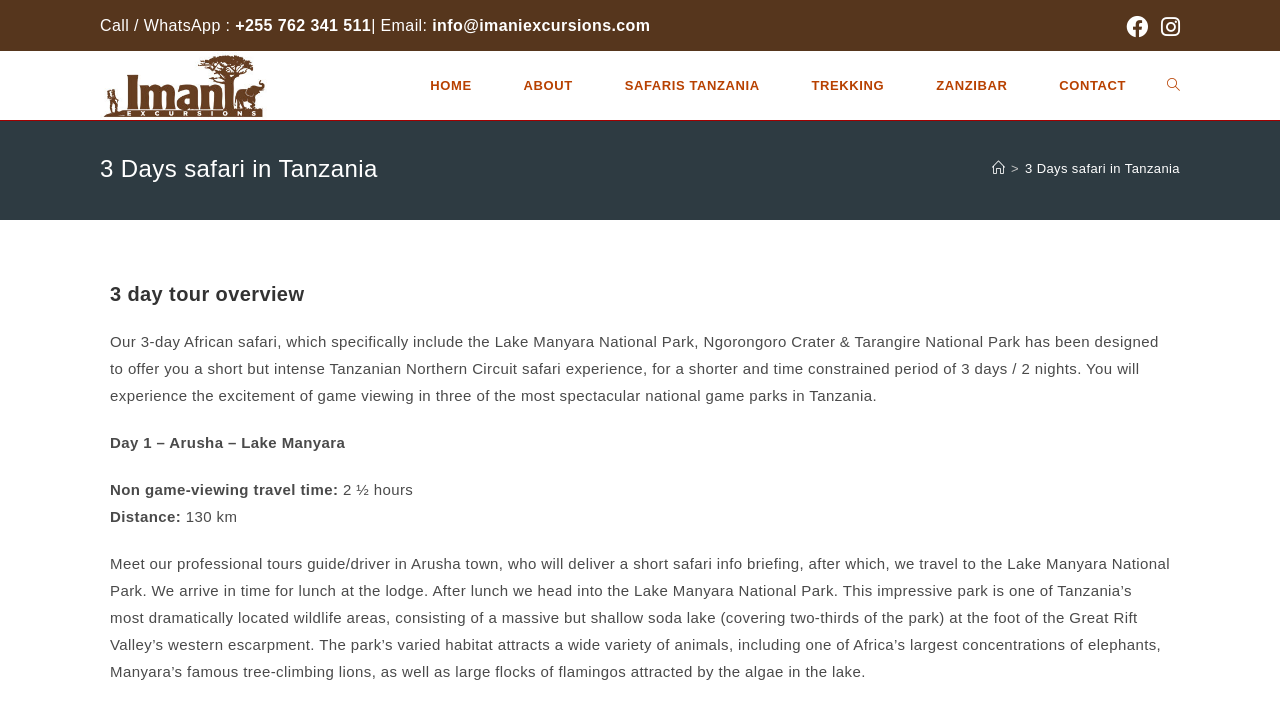Please mark the clickable region by giving the bounding box coordinates needed to complete this instruction: "Email the tour operator".

[0.338, 0.024, 0.508, 0.048]